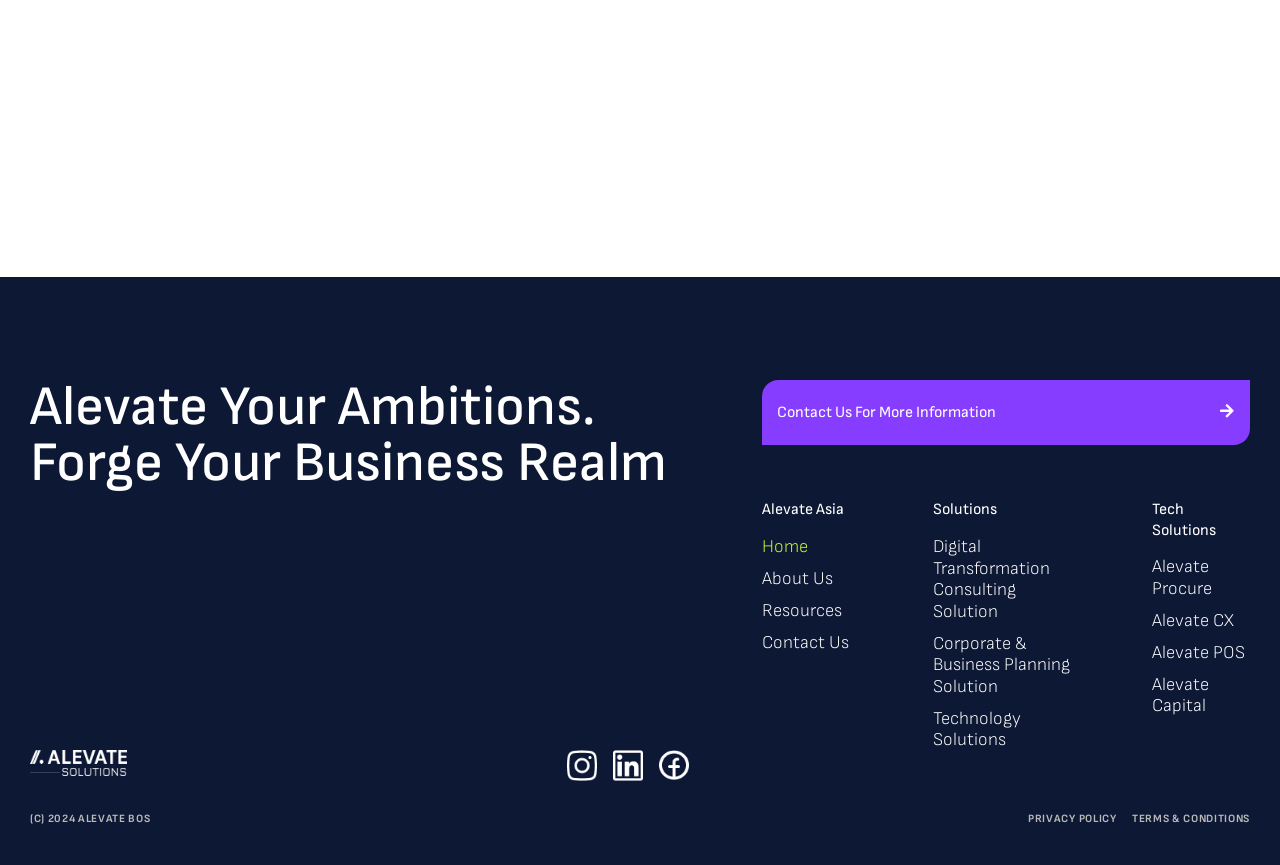What is the purpose of the 'Contact Us' link?
Look at the image and answer the question using a single word or phrase.

To get more information